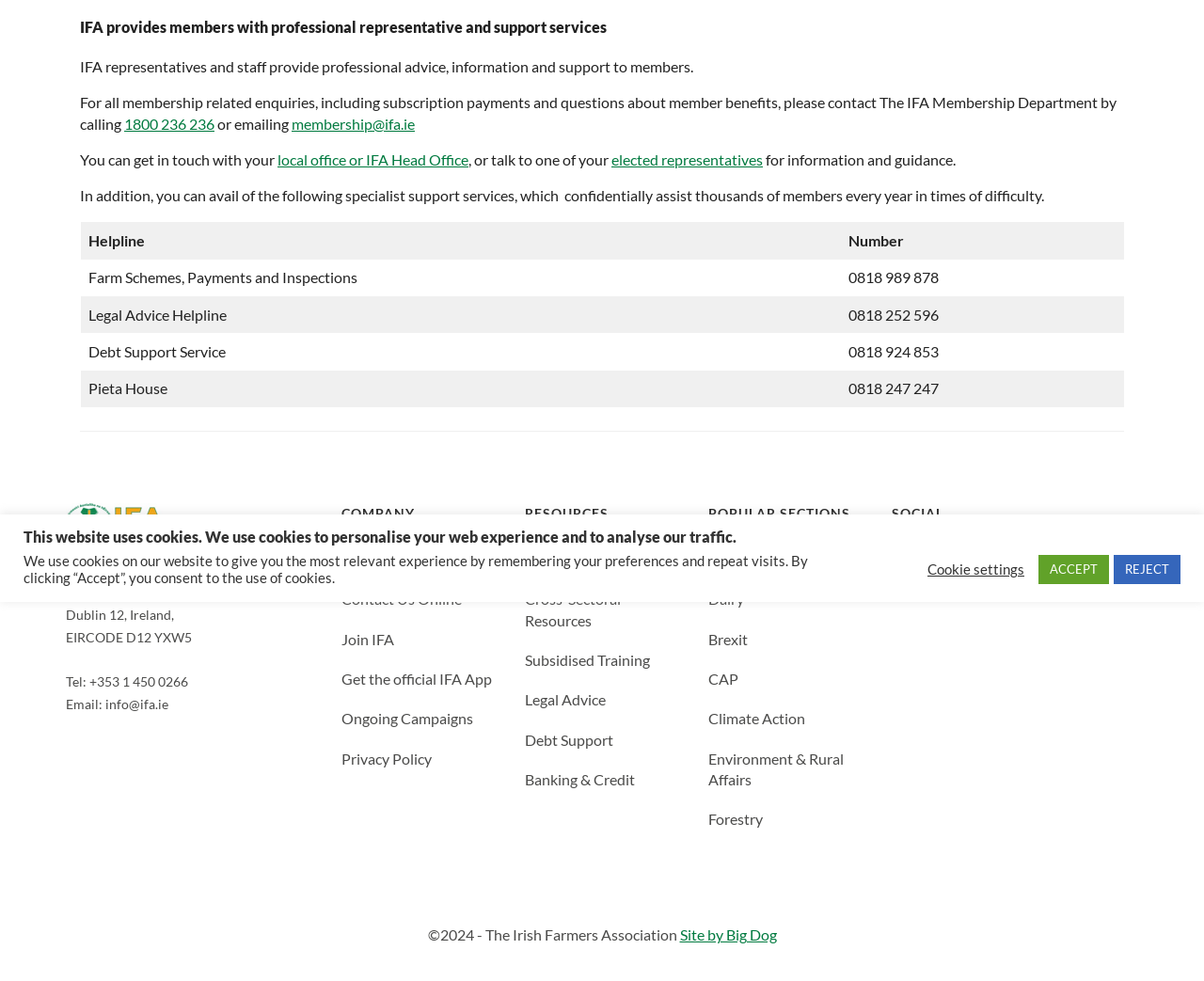Based on the element description "Get the official IFA App", predict the bounding box coordinates of the UI element.

[0.283, 0.683, 0.408, 0.701]